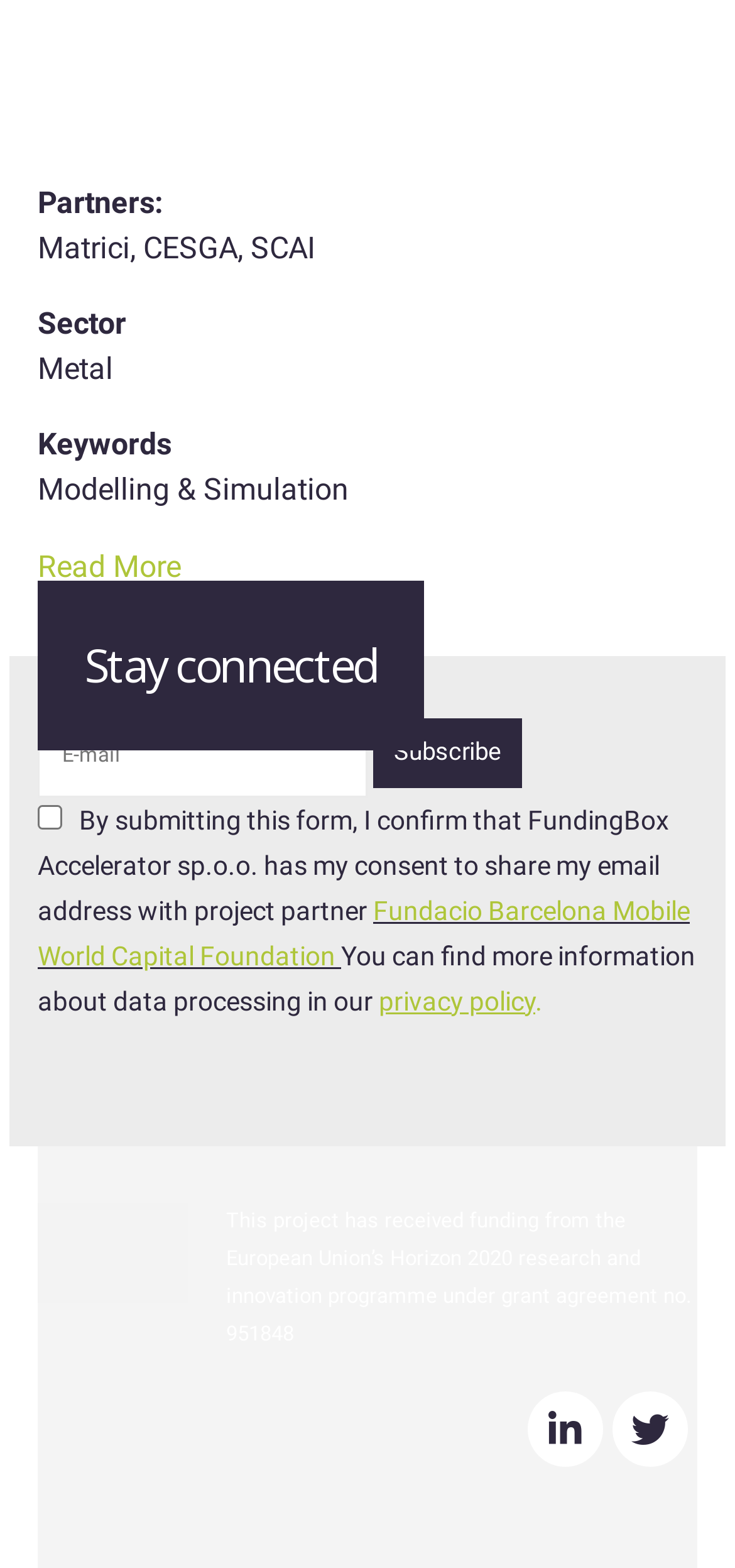Determine the bounding box coordinates of the target area to click to execute the following instruction: "View the privacy policy."

[0.515, 0.628, 0.738, 0.648]